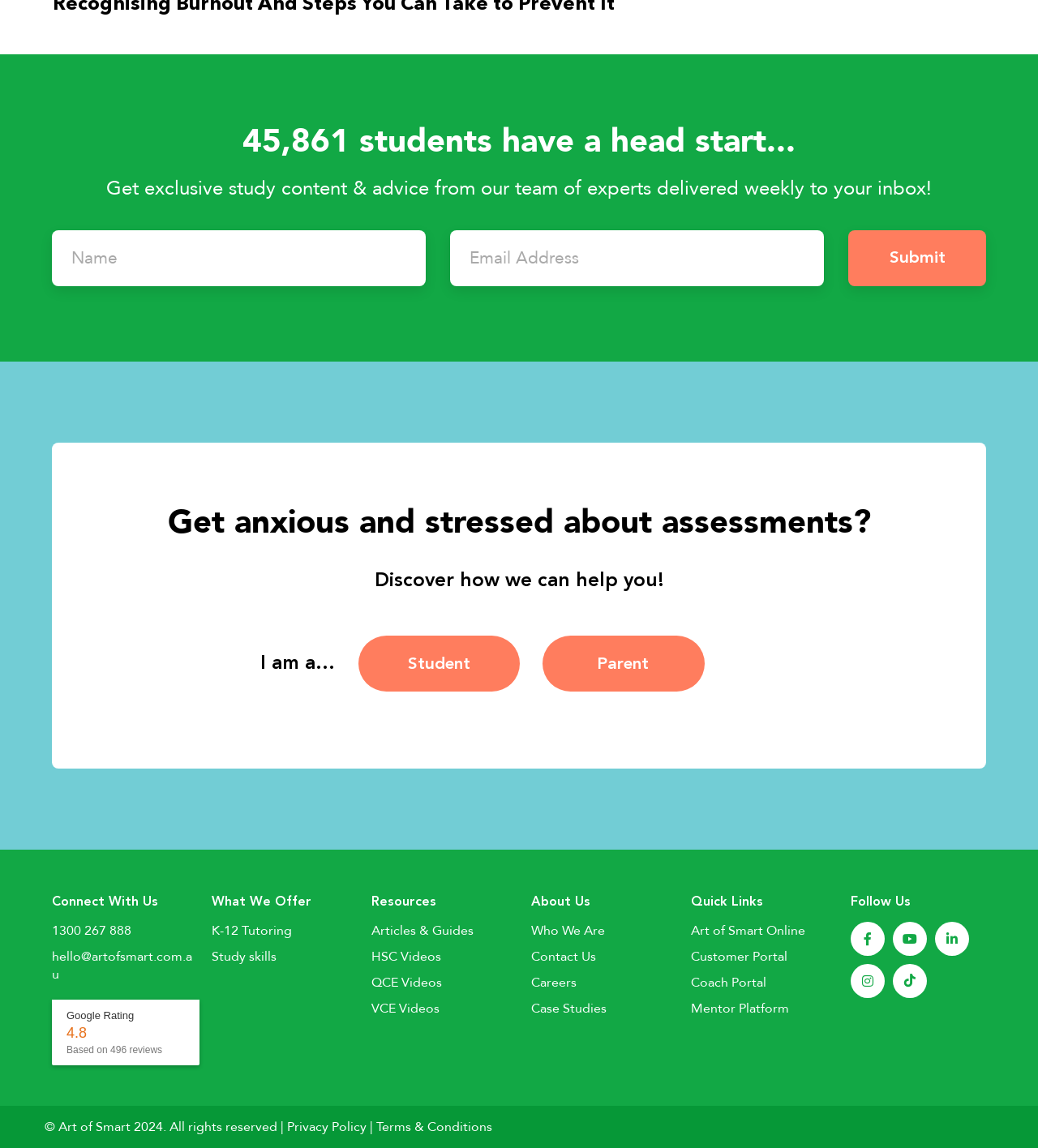Pinpoint the bounding box coordinates of the area that must be clicked to complete this instruction: "Read articles and guides".

[0.358, 0.803, 0.5, 0.818]